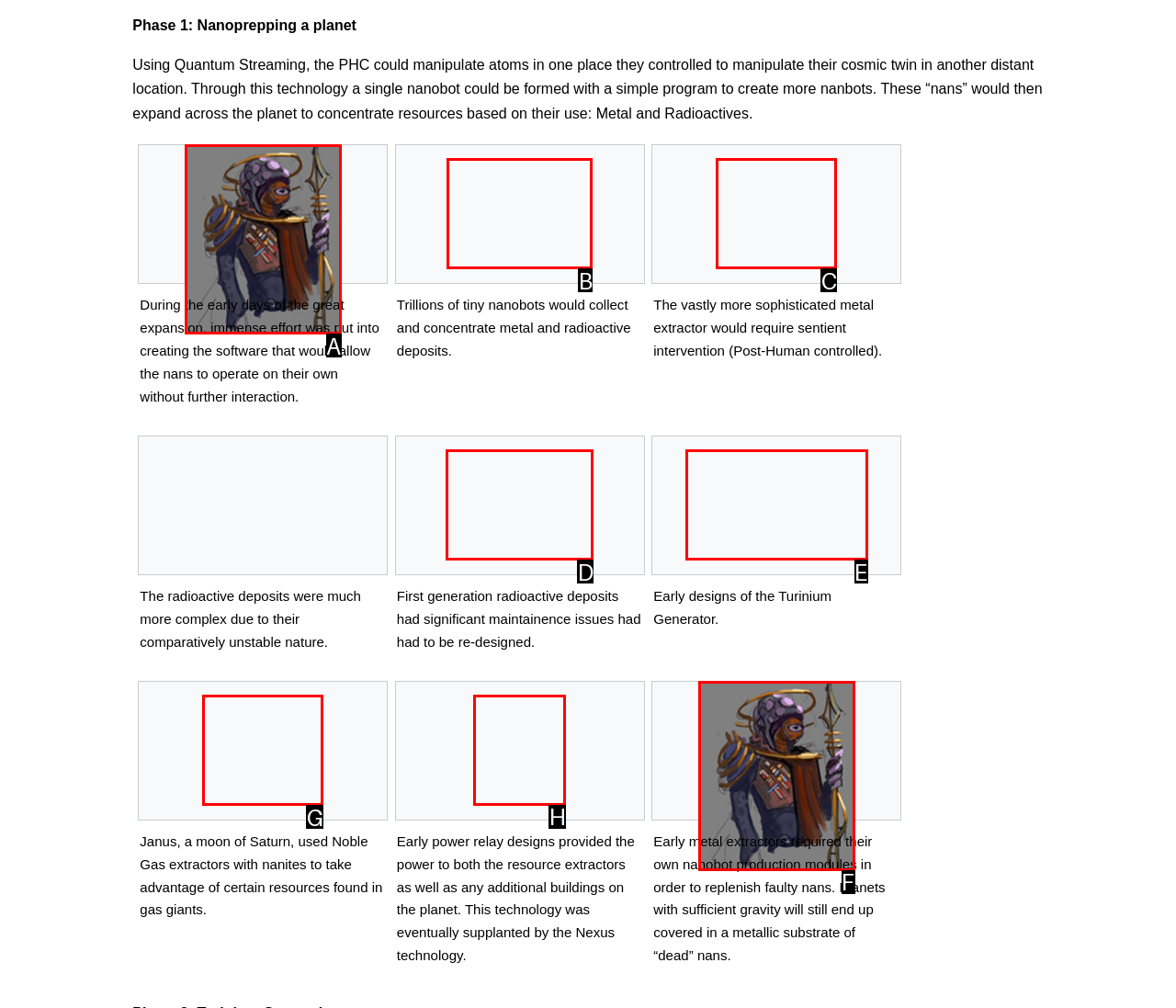Select the correct HTML element to complete the following task: Learn about early power relay designs
Provide the letter of the choice directly from the given options.

H